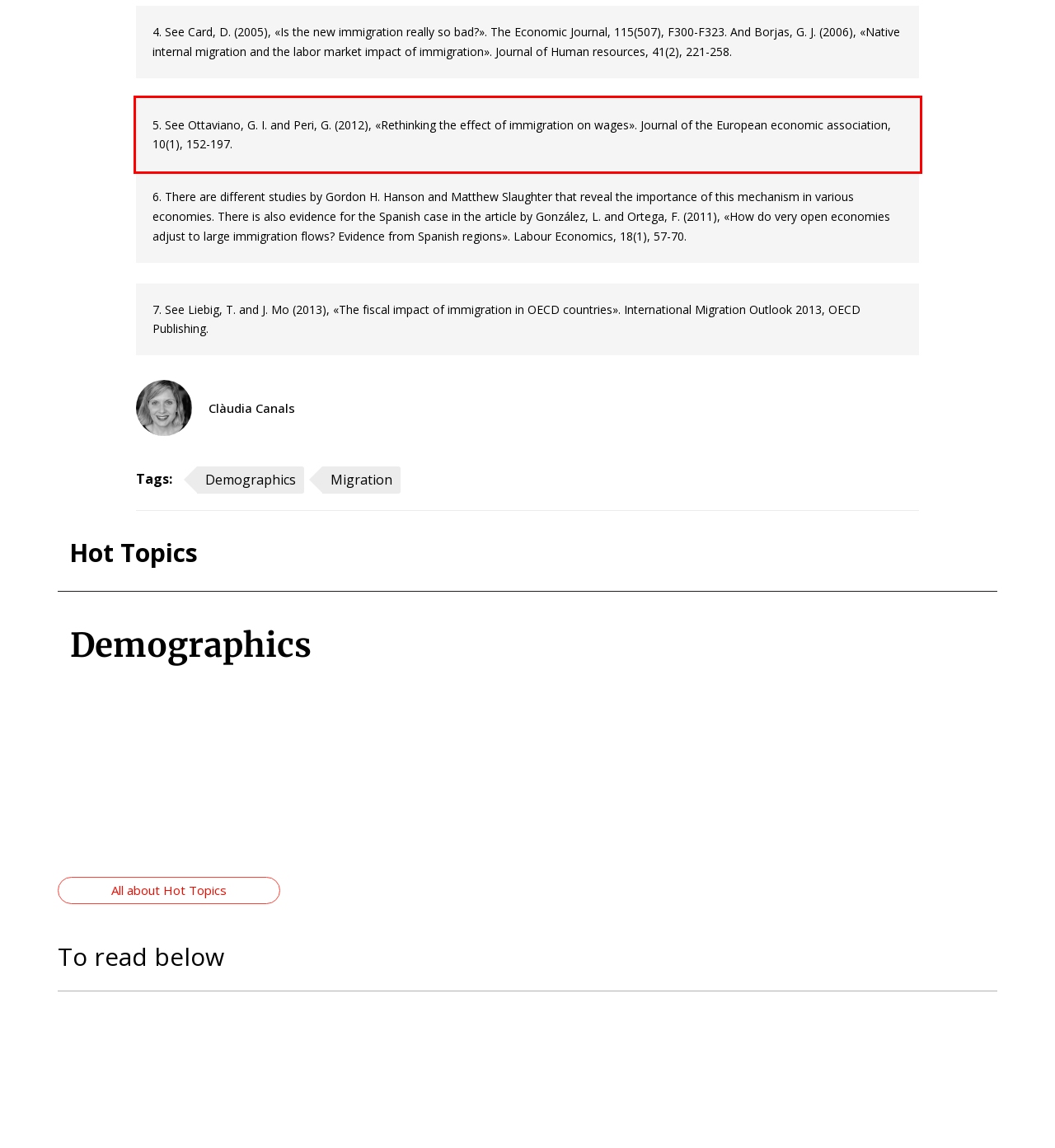You are provided with a screenshot of a webpage that includes a UI element enclosed in a red rectangle. Extract the text content inside this red rectangle.

5. See Ottaviano, G. I. and Peri, G. (2012), «Rethinking the effect of immigration on wages». Journal of the European economic association, 10(1), 152-197.